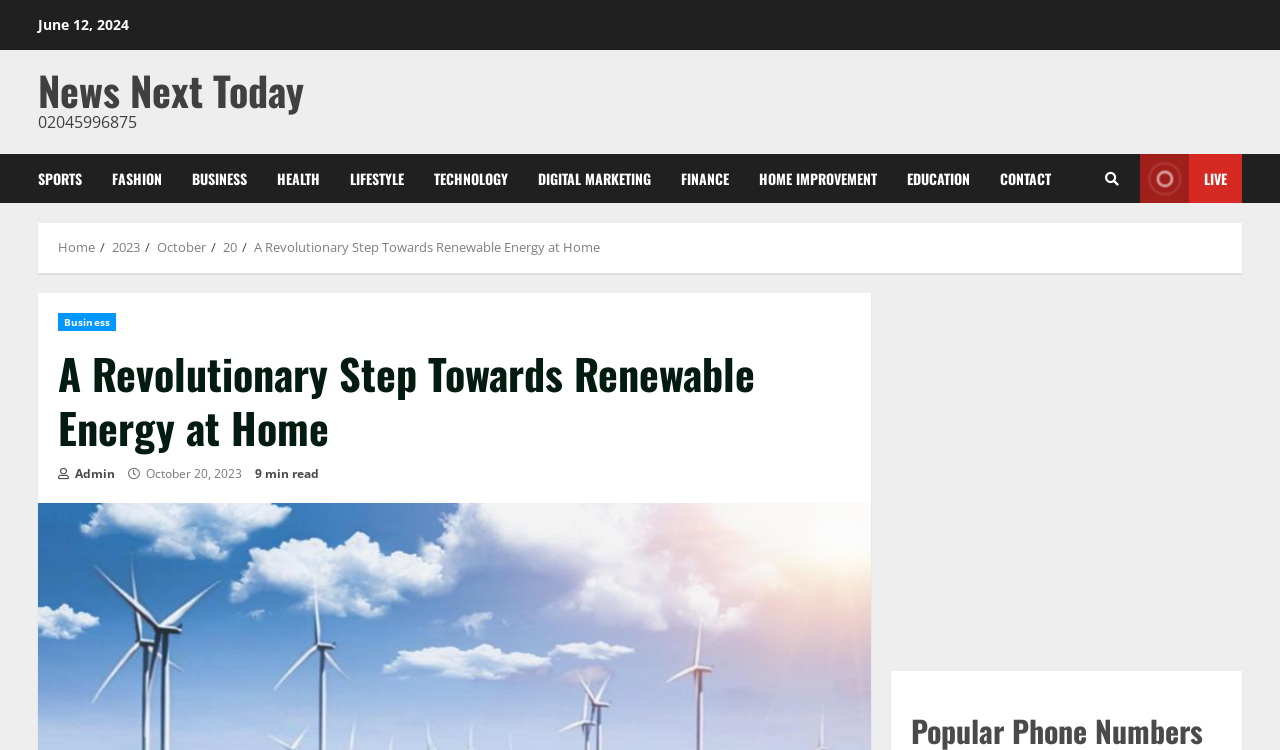Identify the bounding box coordinates for the region to click in order to carry out this instruction: "Click the 'Commissioner' link". Provide the coordinates using four float numbers between 0 and 1, formatted as [left, top, right, bottom].

None